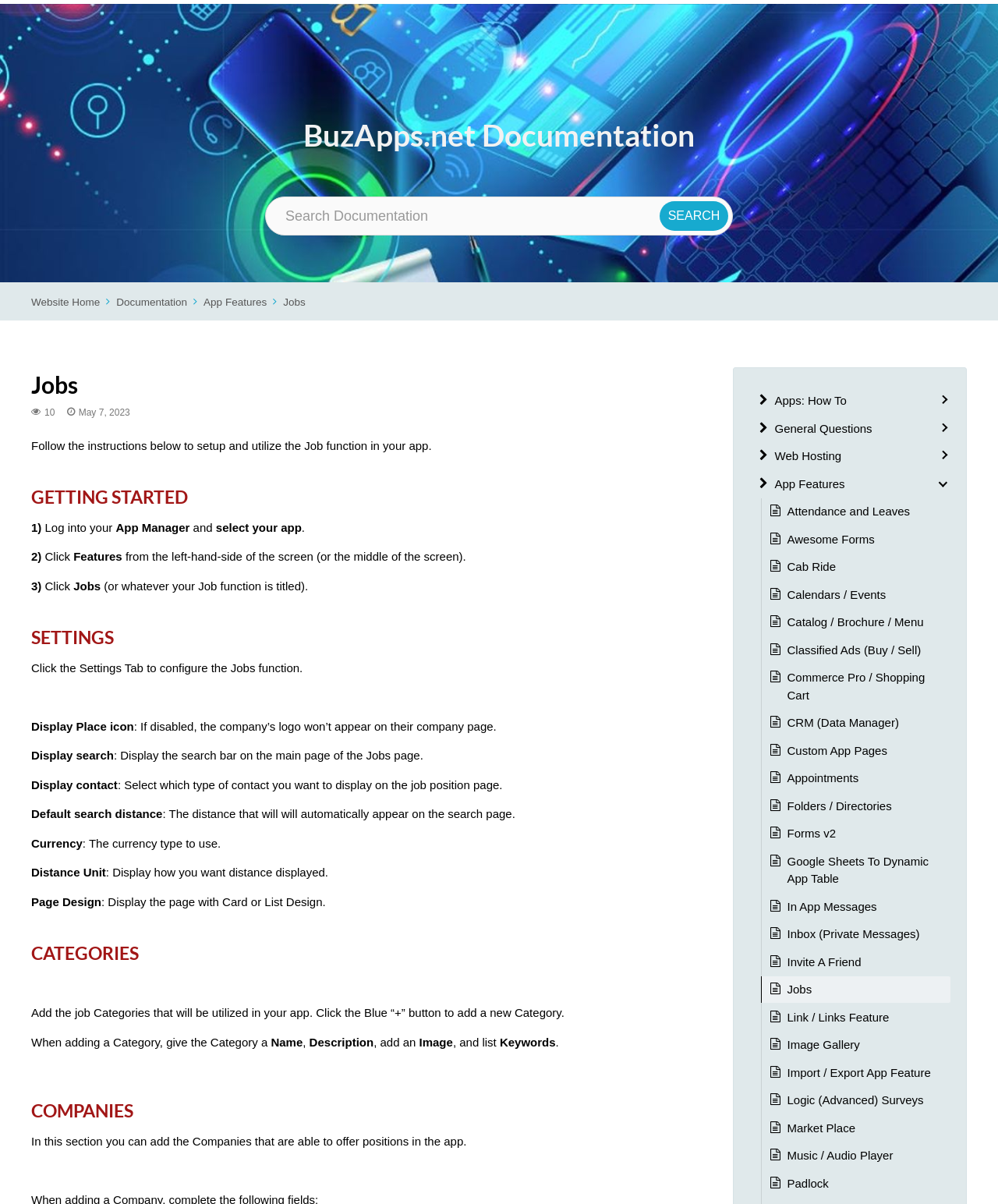Please provide a comprehensive response to the question based on the details in the image: What is the purpose of the 'SETTINGS' tab?

The 'SETTINGS' tab is used to configure the Jobs function, where you can set up various options such as displaying the company's logo, search bar, and contact information, as well as setting the default search distance, currency, and distance unit.